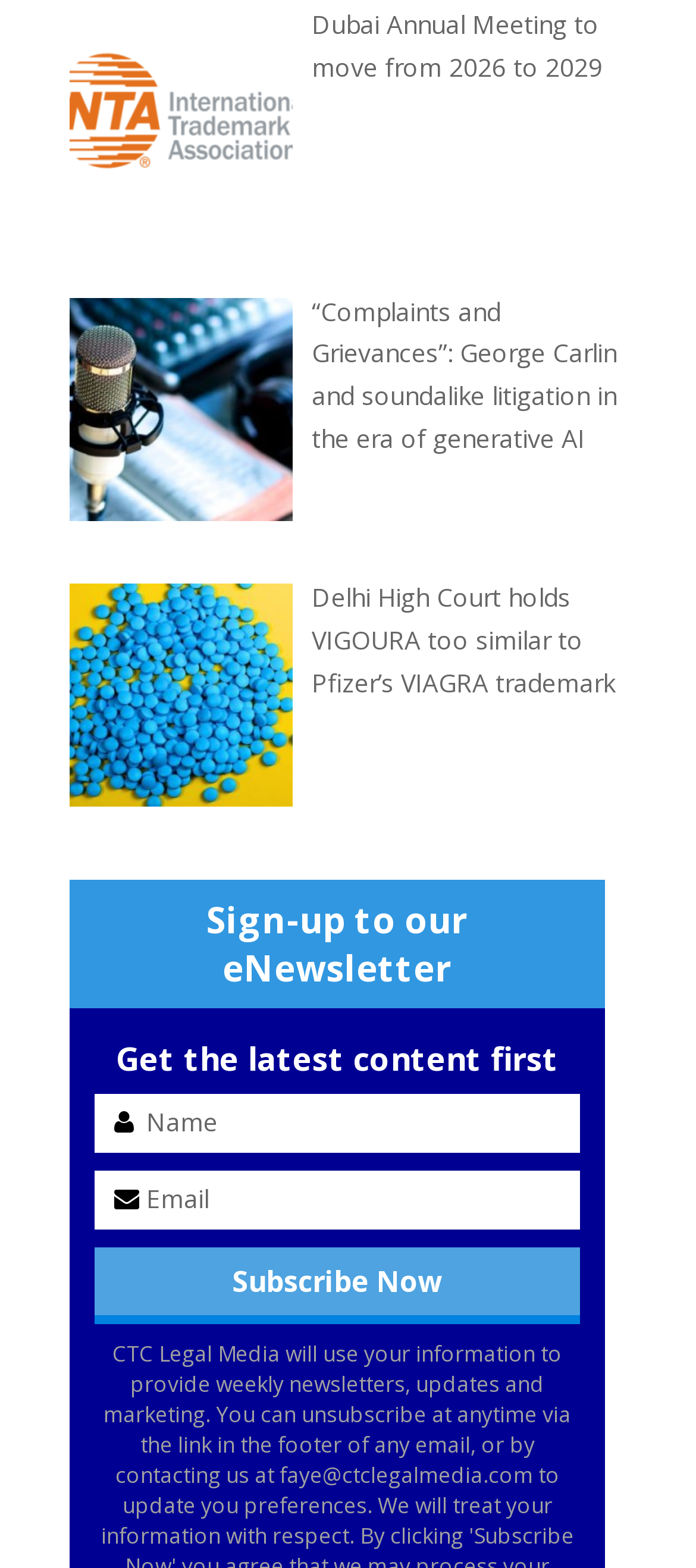Locate the bounding box coordinates of the UI element described by: "name="name" placeholder="Name"". Provide the coordinates as four float numbers between 0 and 1, formatted as [left, top, right, bottom].

[0.21, 0.7, 0.818, 0.735]